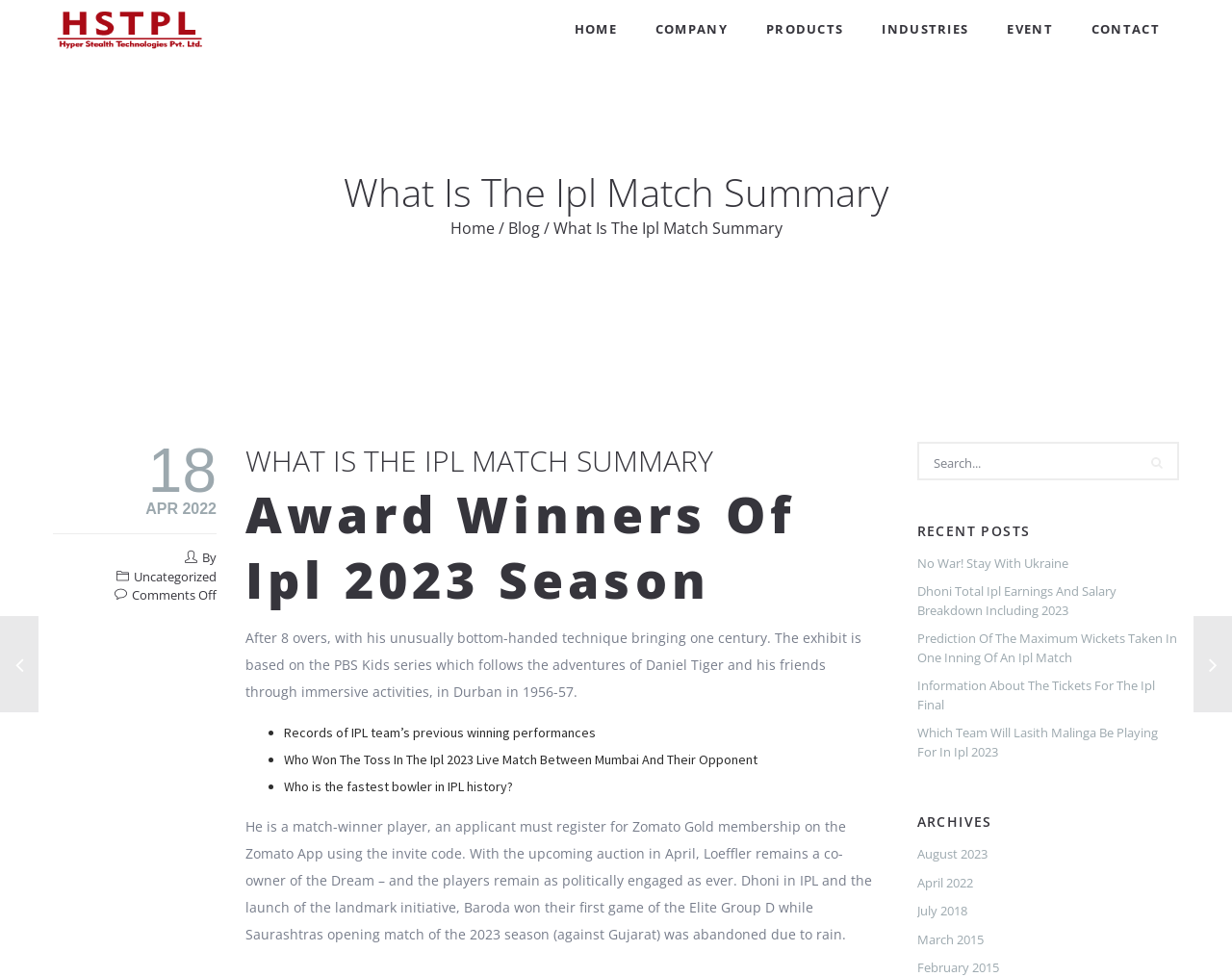Please determine the bounding box coordinates of the clickable area required to carry out the following instruction: "Read the article about Award Winners Of Ipl 2023 Season". The coordinates must be four float numbers between 0 and 1, represented as [left, top, right, bottom].

[0.199, 0.493, 0.713, 0.626]